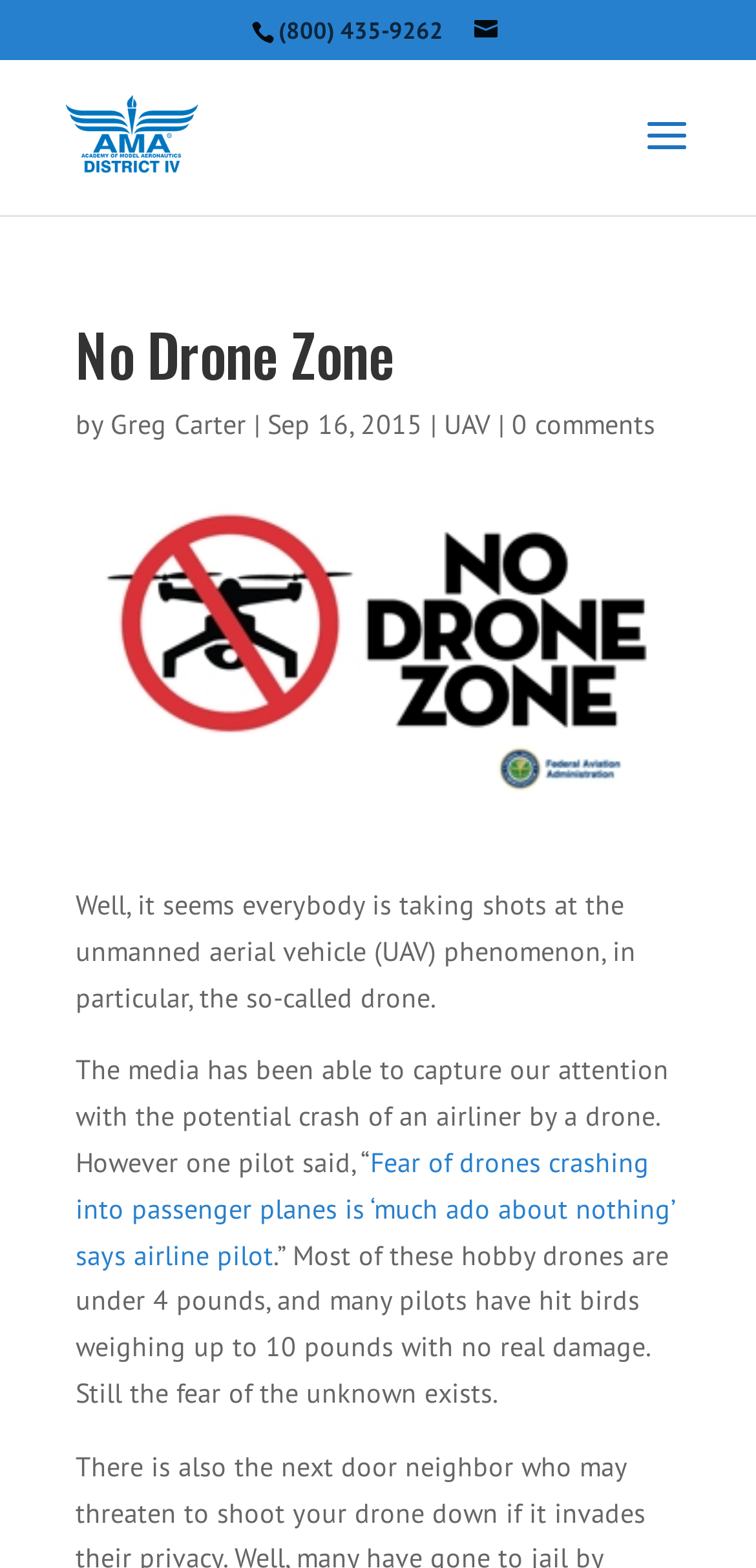How much do most hobby drones weigh?
Look at the screenshot and respond with a single word or phrase.

Under 4 pounds